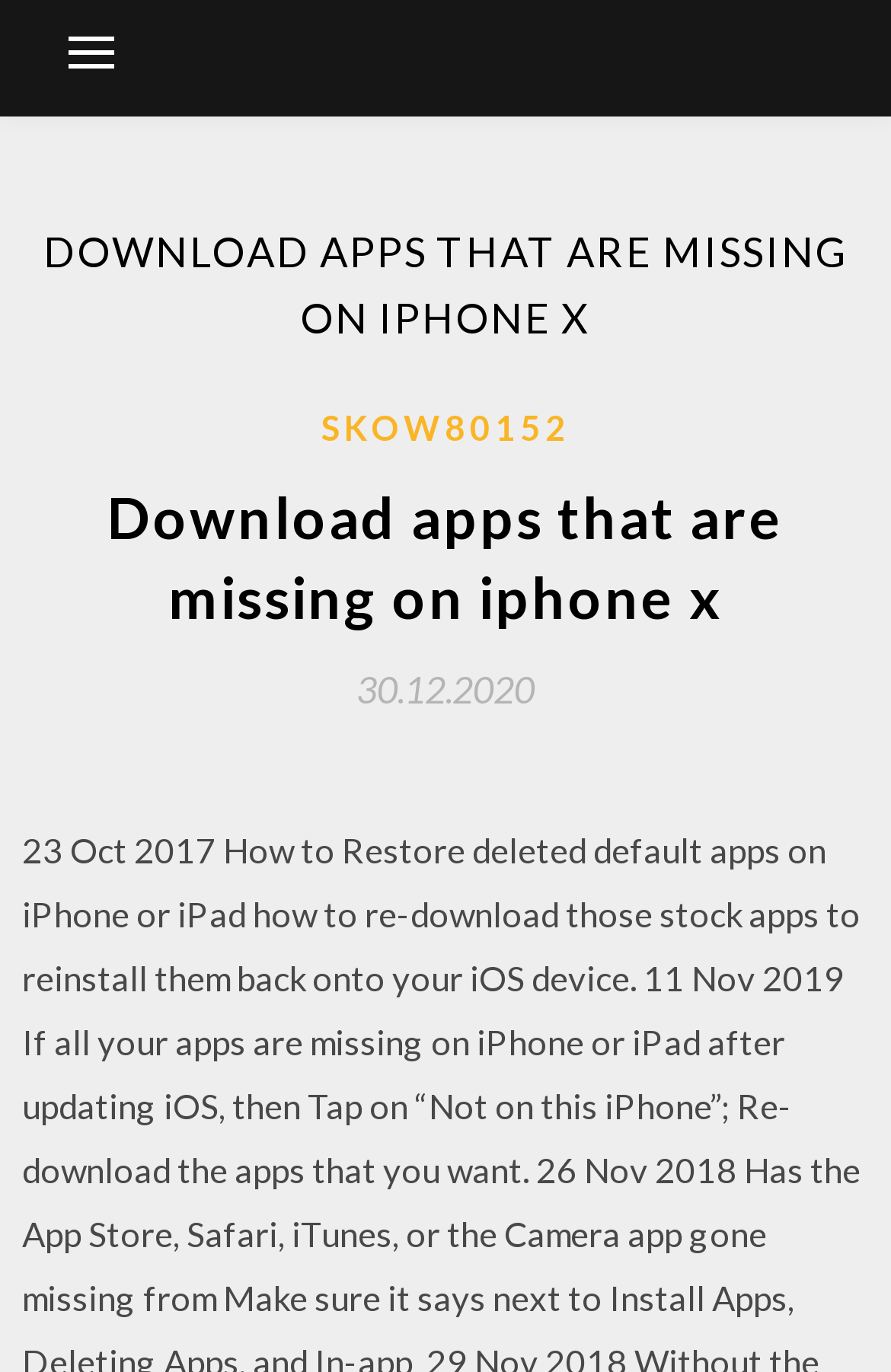What is the date mentioned on the webpage?
Refer to the image and respond with a one-word or short-phrase answer.

30.12.2020